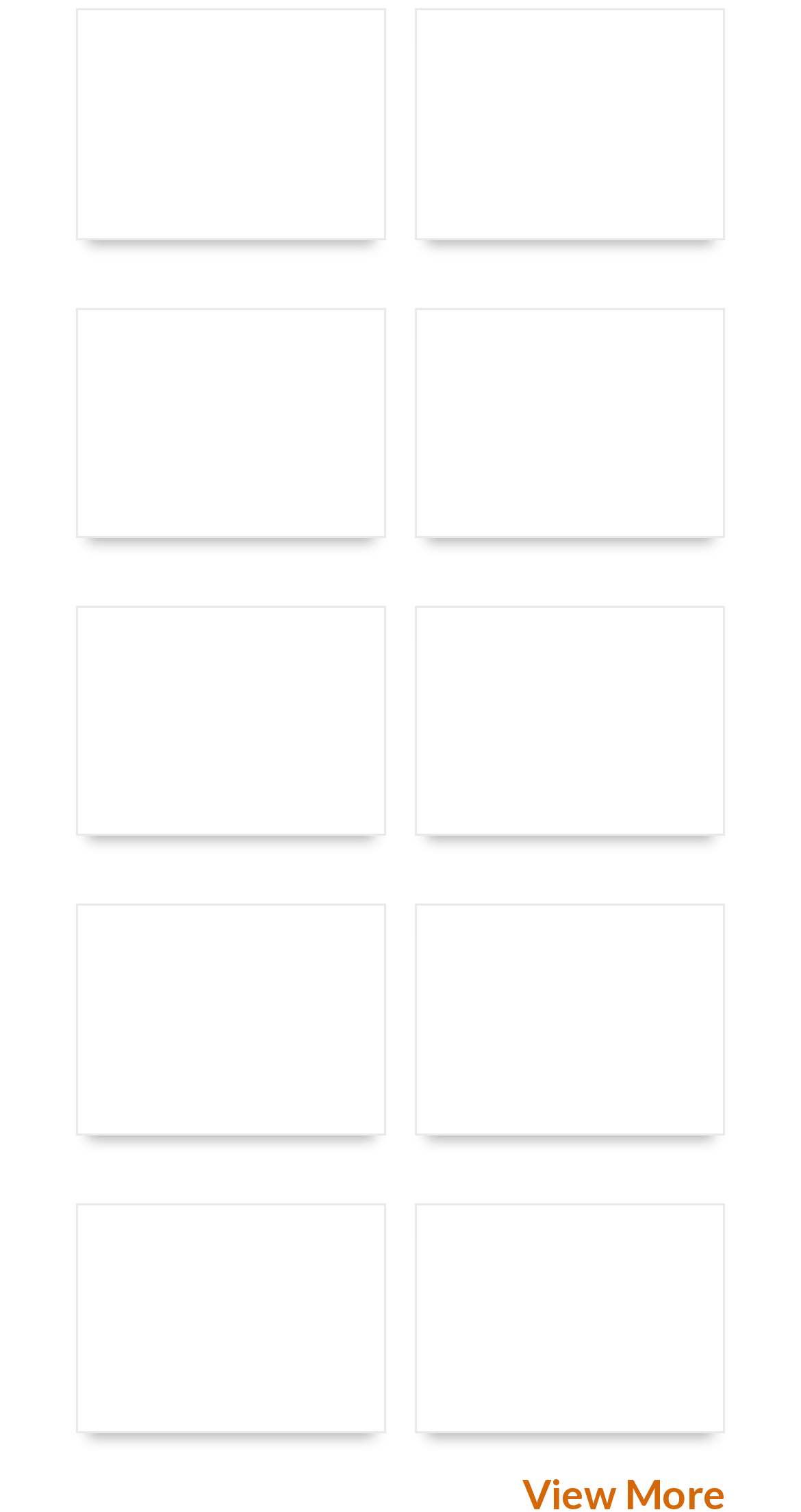Find the bounding box coordinates for the HTML element described in this sentence: "parent_node: View More". Provide the coordinates as four float numbers between 0 and 1, in the format [left, top, right, bottom].

[0.094, 0.401, 0.483, 0.553]